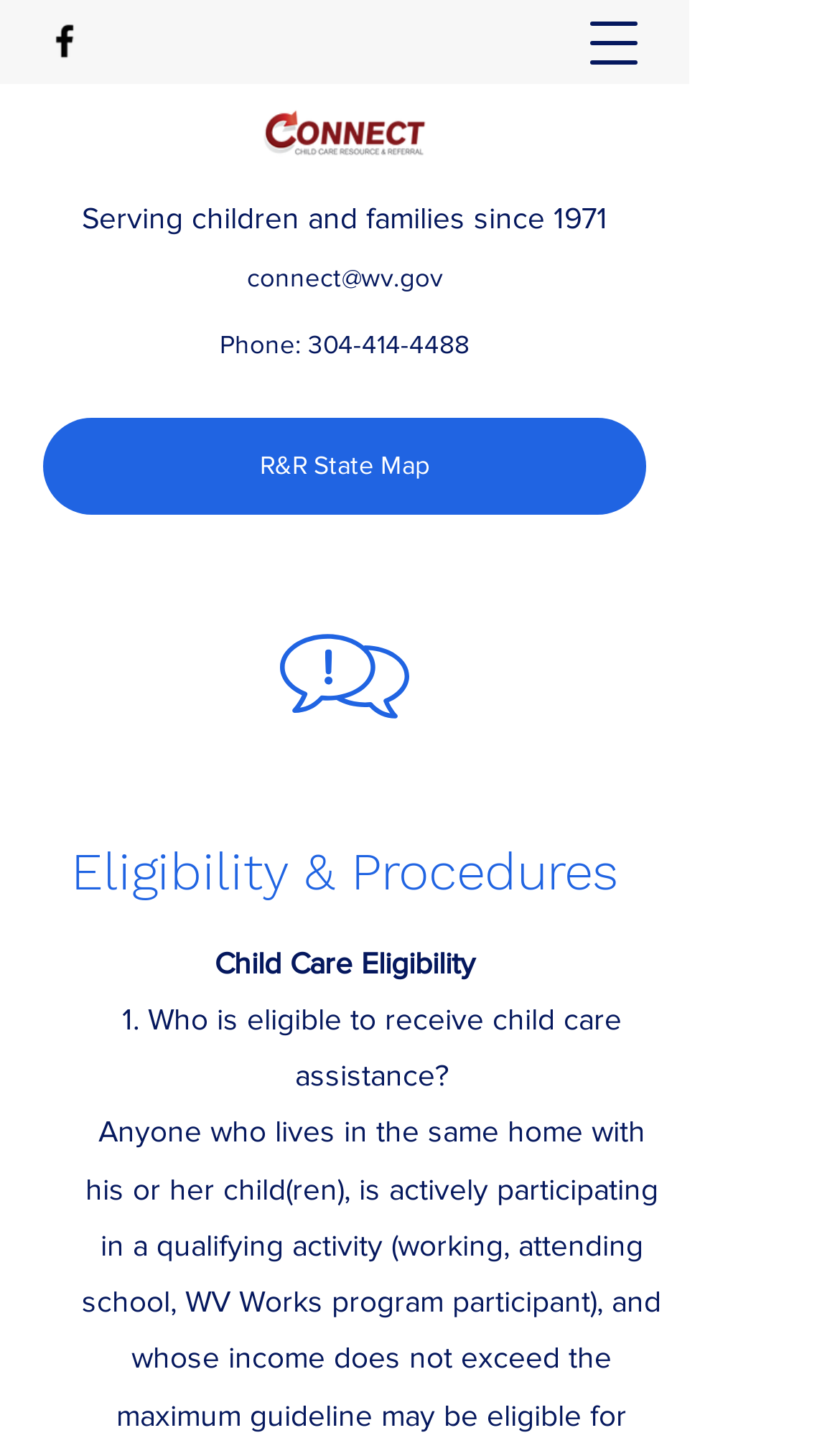Please identify the webpage's heading and generate its text content.

Eligibility & Procedures